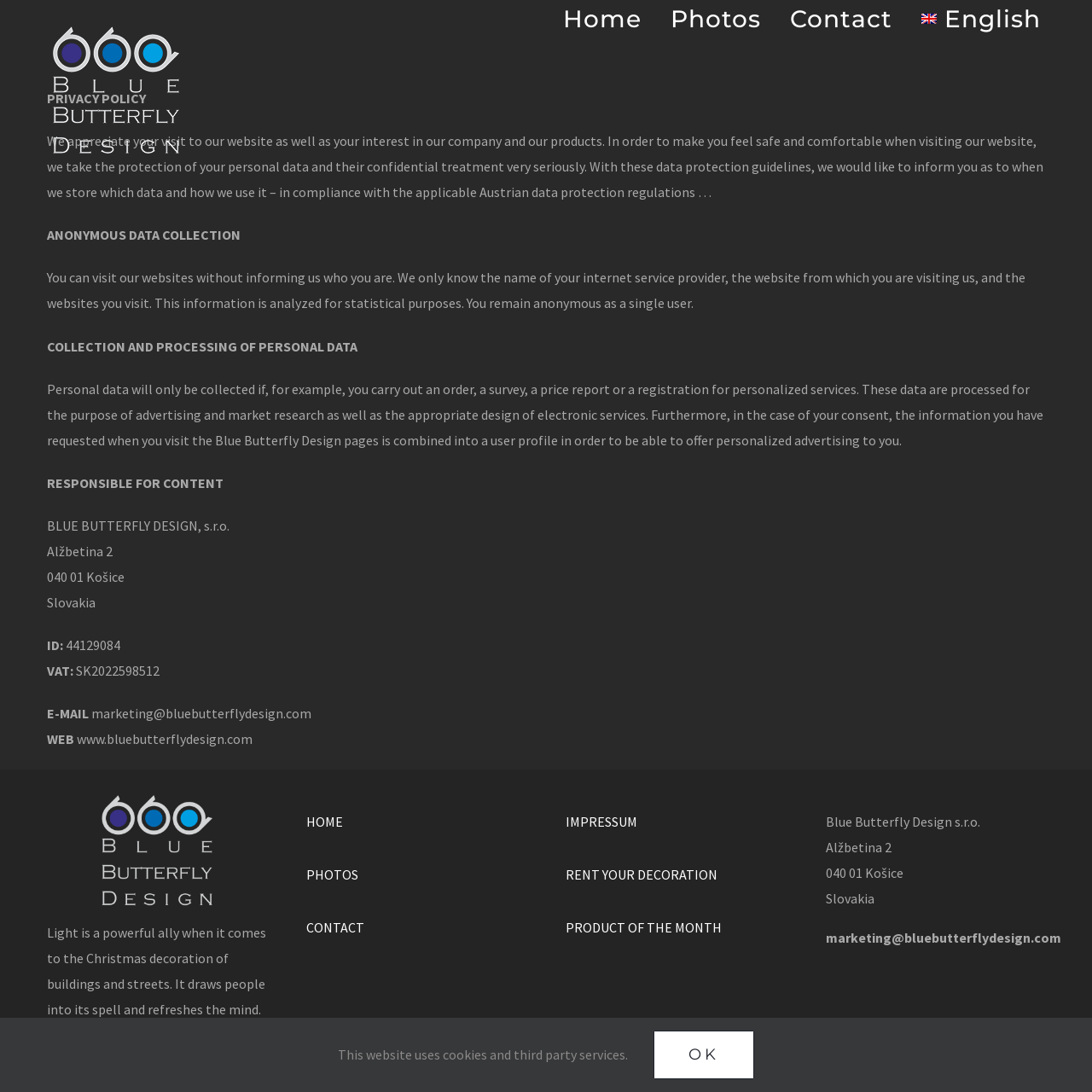Determine the bounding box coordinates of the UI element that matches the following description: "PRODUCT OF THE MONTH". The coordinates should be four float numbers between 0 and 1 in the format [left, top, right, bottom].

[0.518, 0.841, 0.661, 0.857]